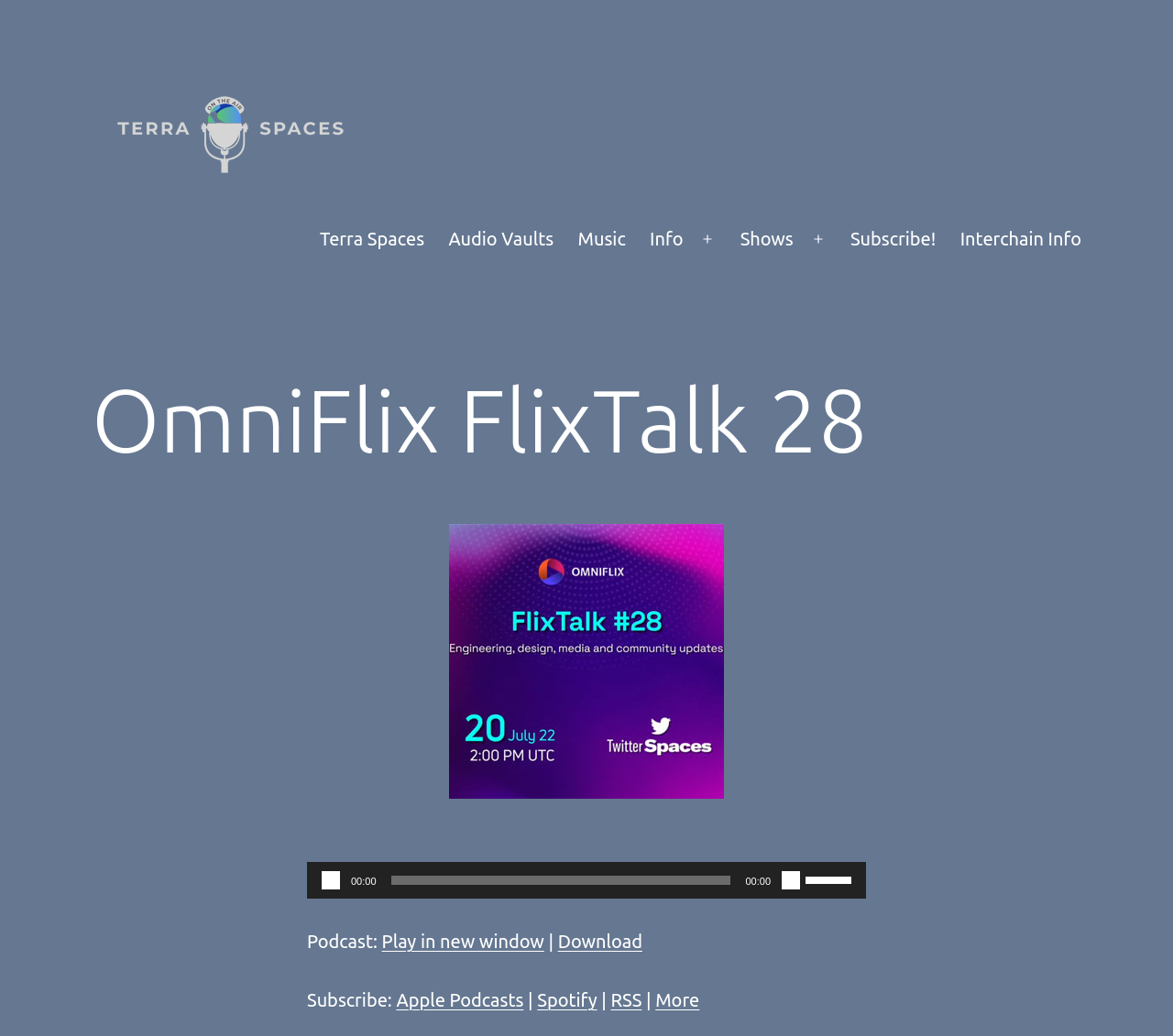Please respond in a single word or phrase: 
What is the text above the audio player?

Audio Player